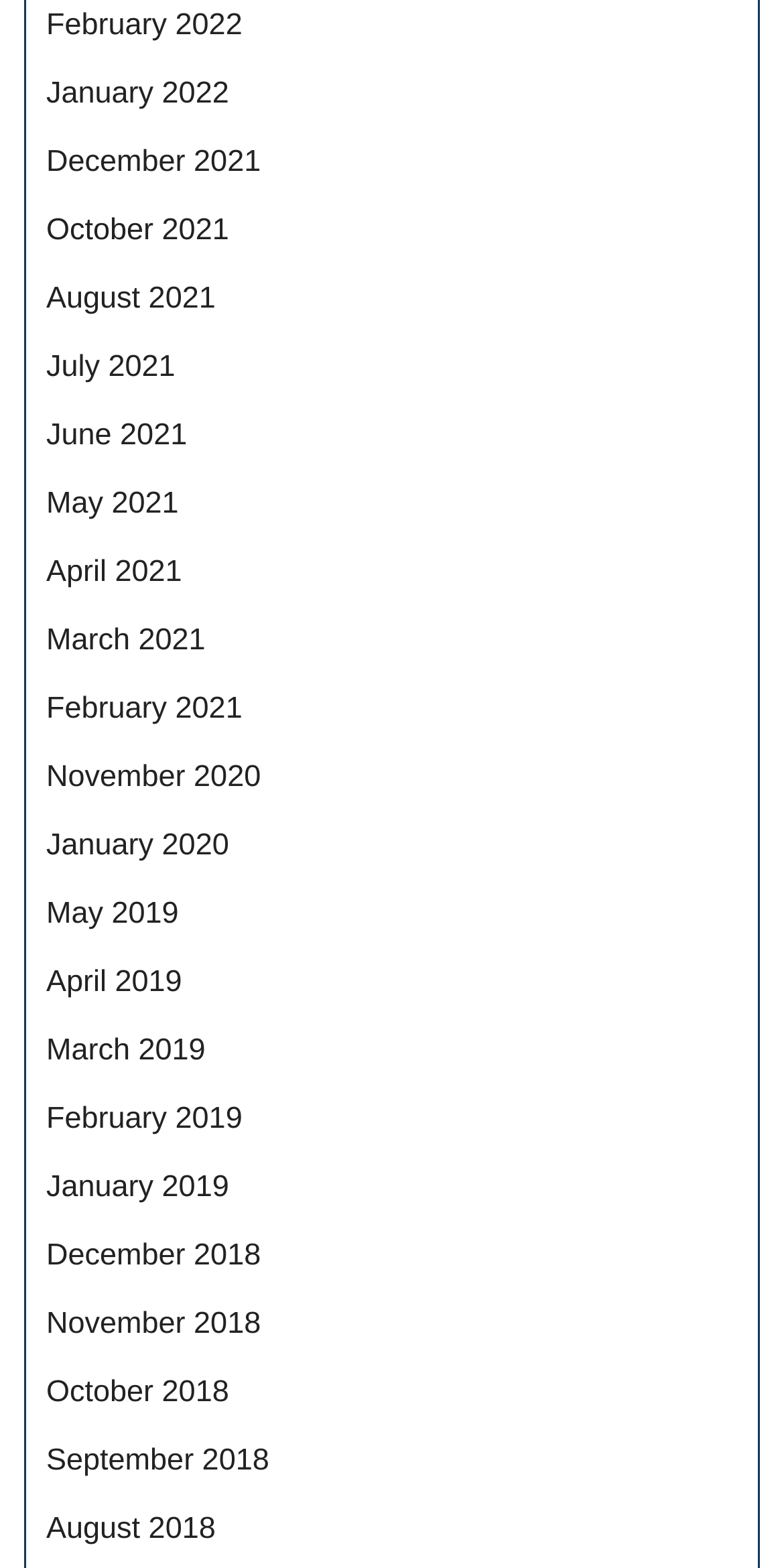Identify the bounding box coordinates necessary to click and complete the given instruction: "go to January 2020".

[0.059, 0.528, 0.292, 0.55]